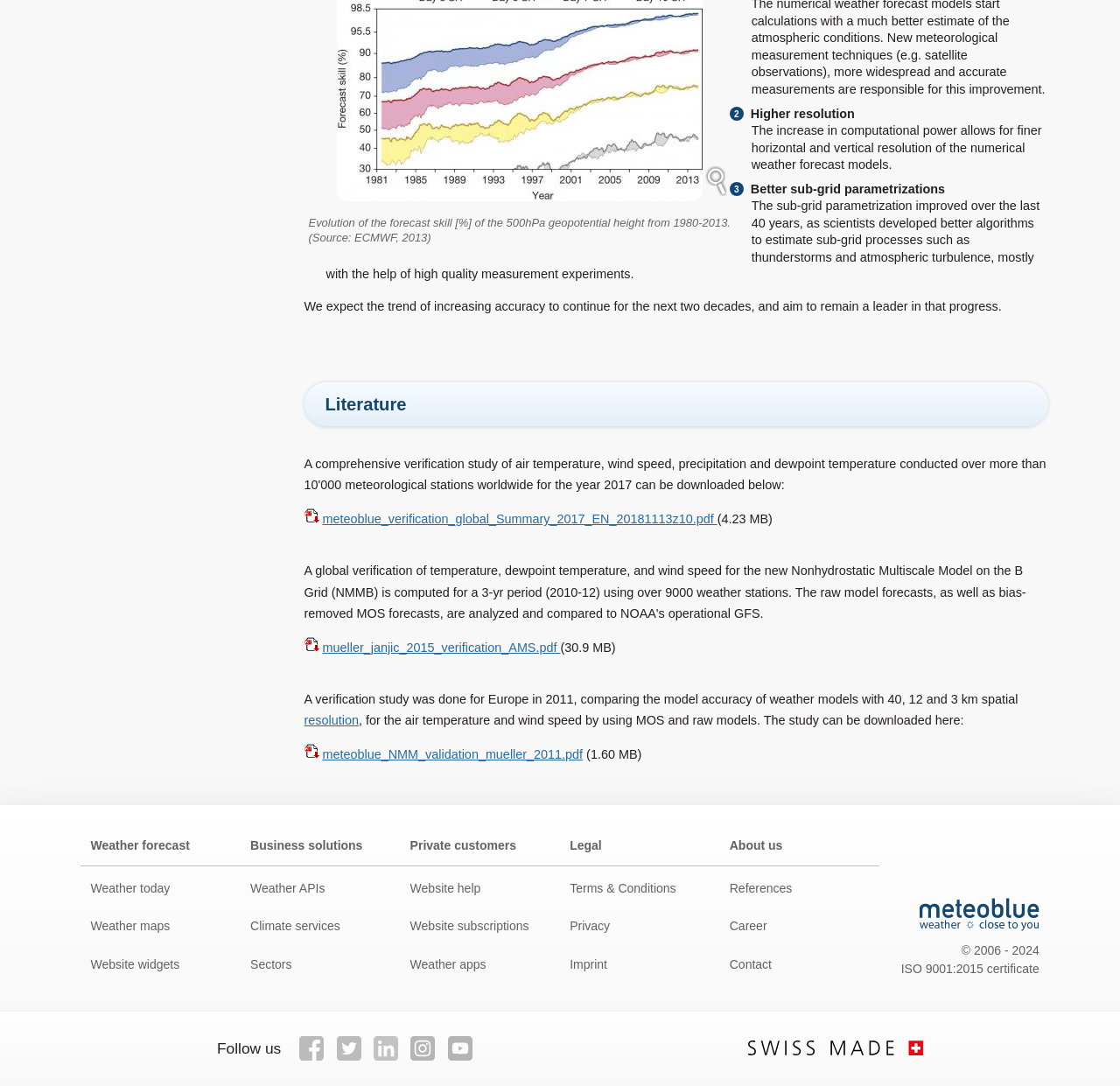Identify the bounding box coordinates for the region to click in order to carry out this instruction: "Search for articles". Provide the coordinates using four float numbers between 0 and 1, formatted as [left, top, right, bottom].

None